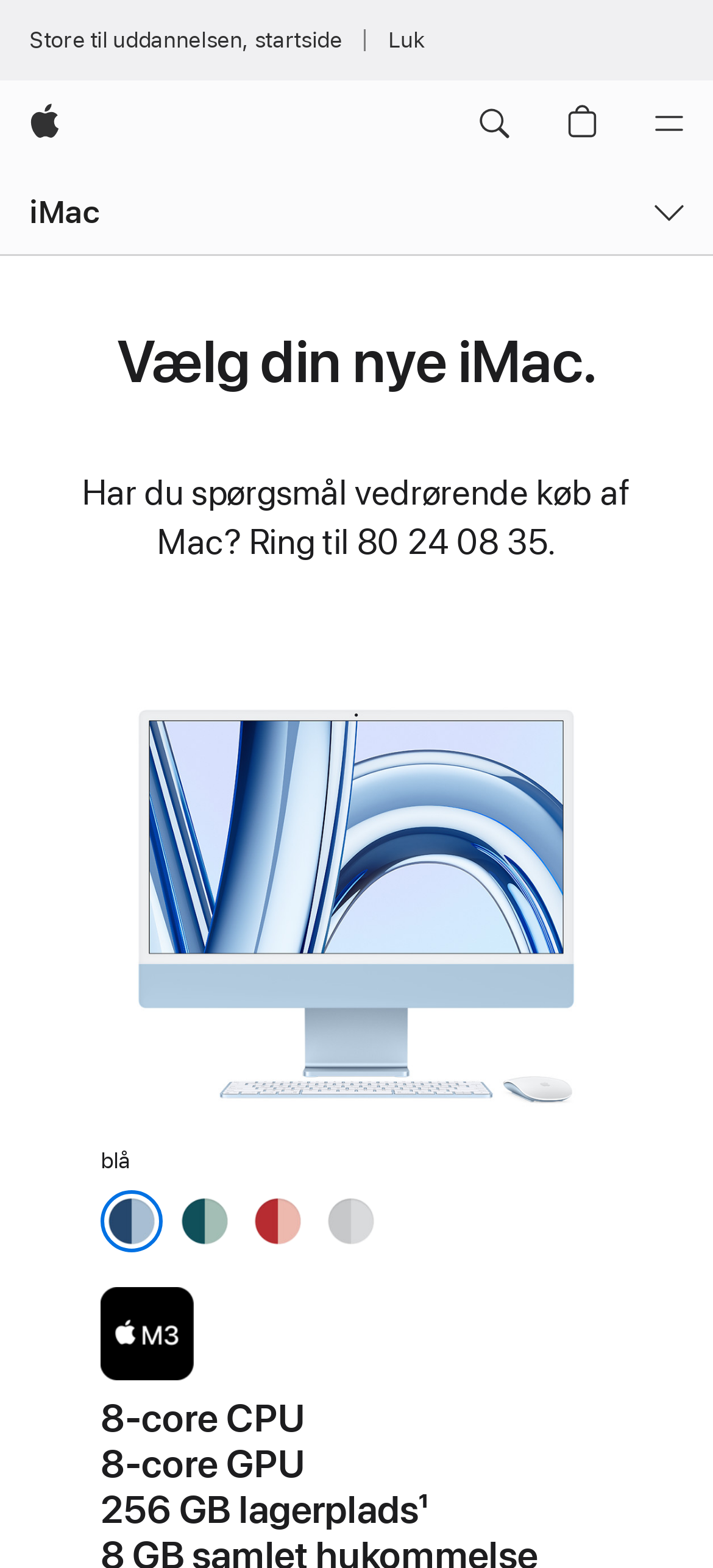Respond to the following query with just one word or a short phrase: 
What is the purpose of the phone number provided?

For questions about buying a Mac